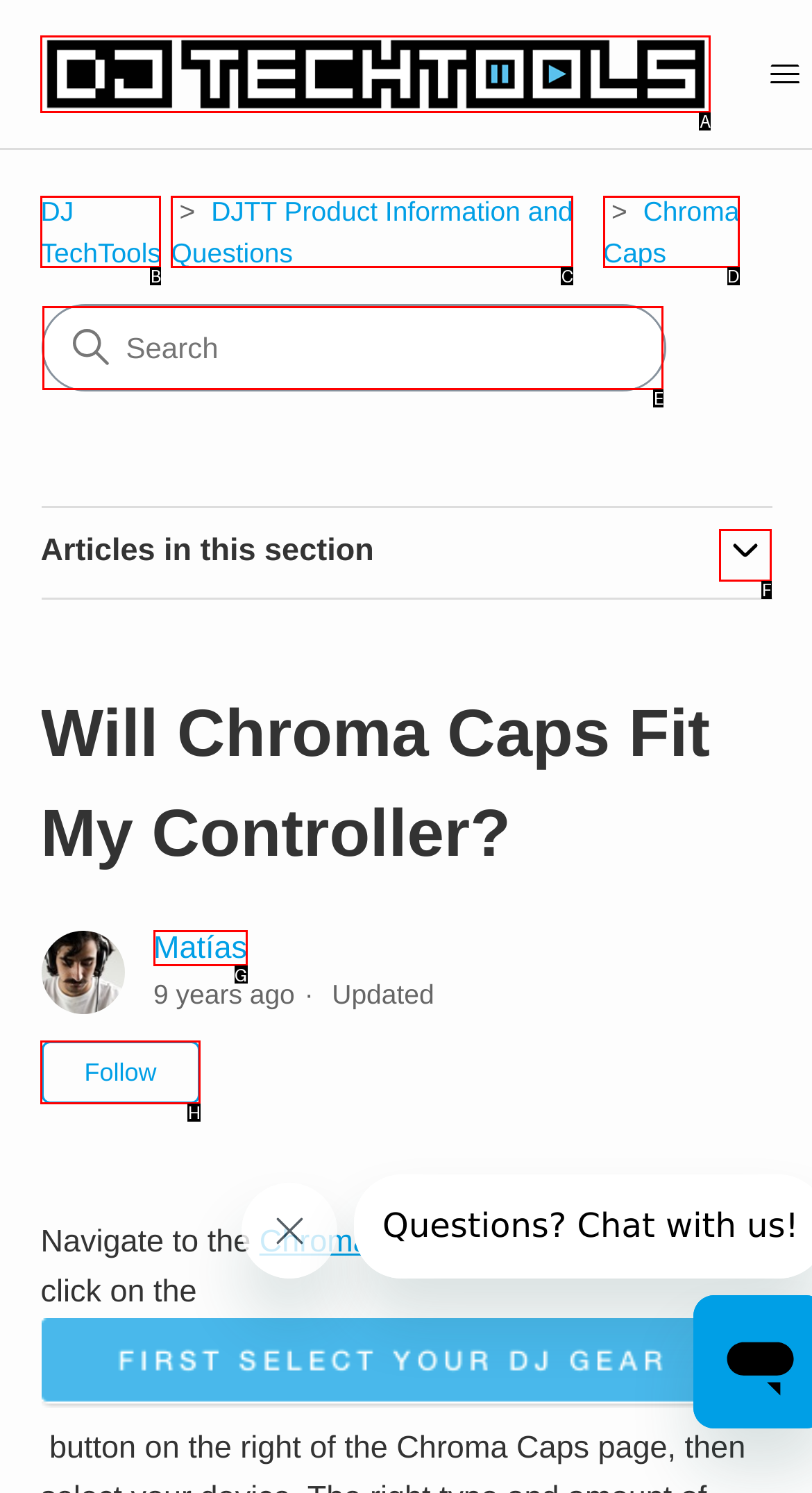Determine which option matches the element description: Matías
Reply with the letter of the appropriate option from the options provided.

G